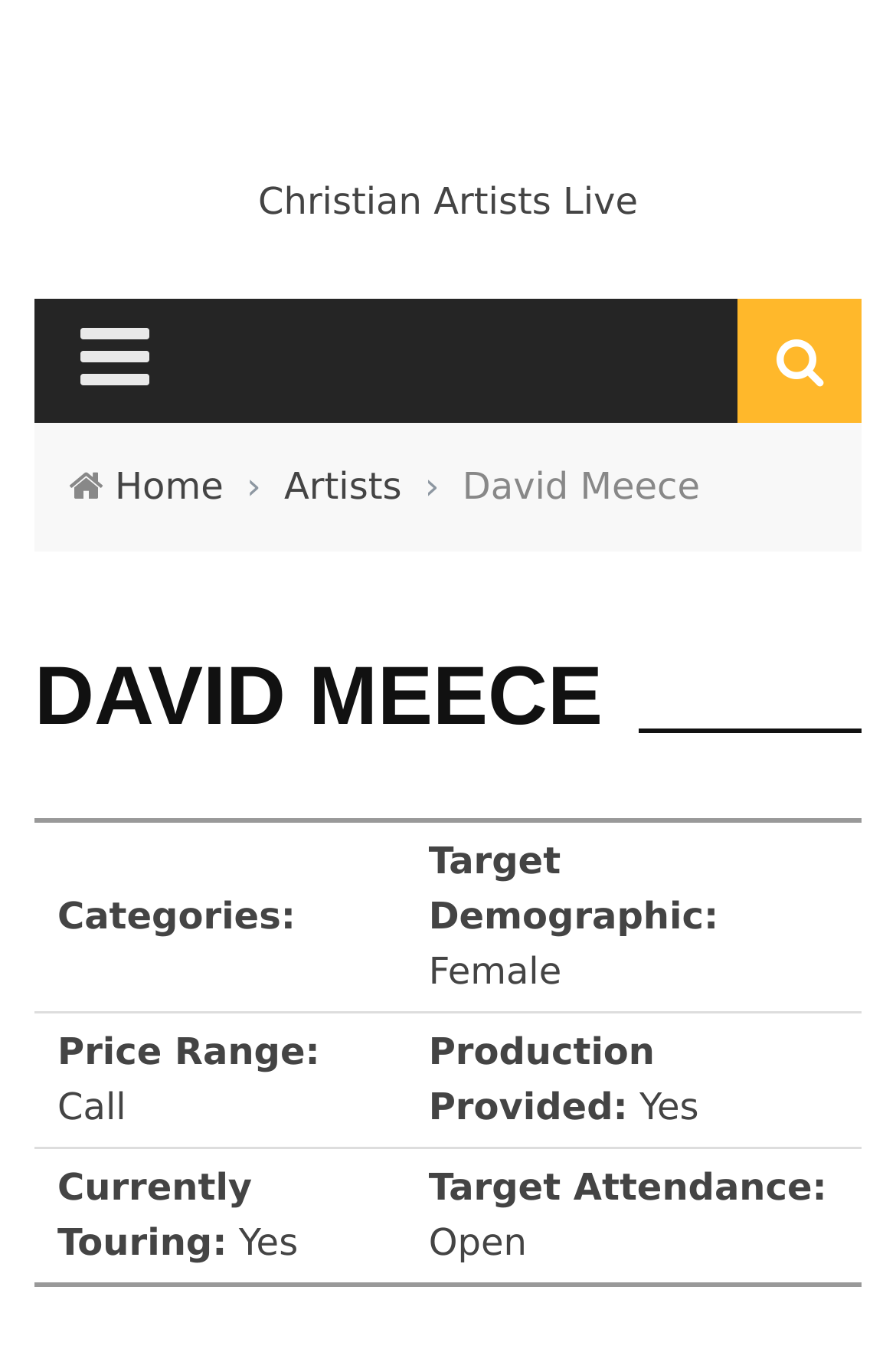Locate the bounding box of the UI element defined by this description: "Christian Artists Live". The coordinates should be given as four float numbers between 0 and 1, formatted as [left, top, right, bottom].

[0.288, 0.129, 0.712, 0.17]